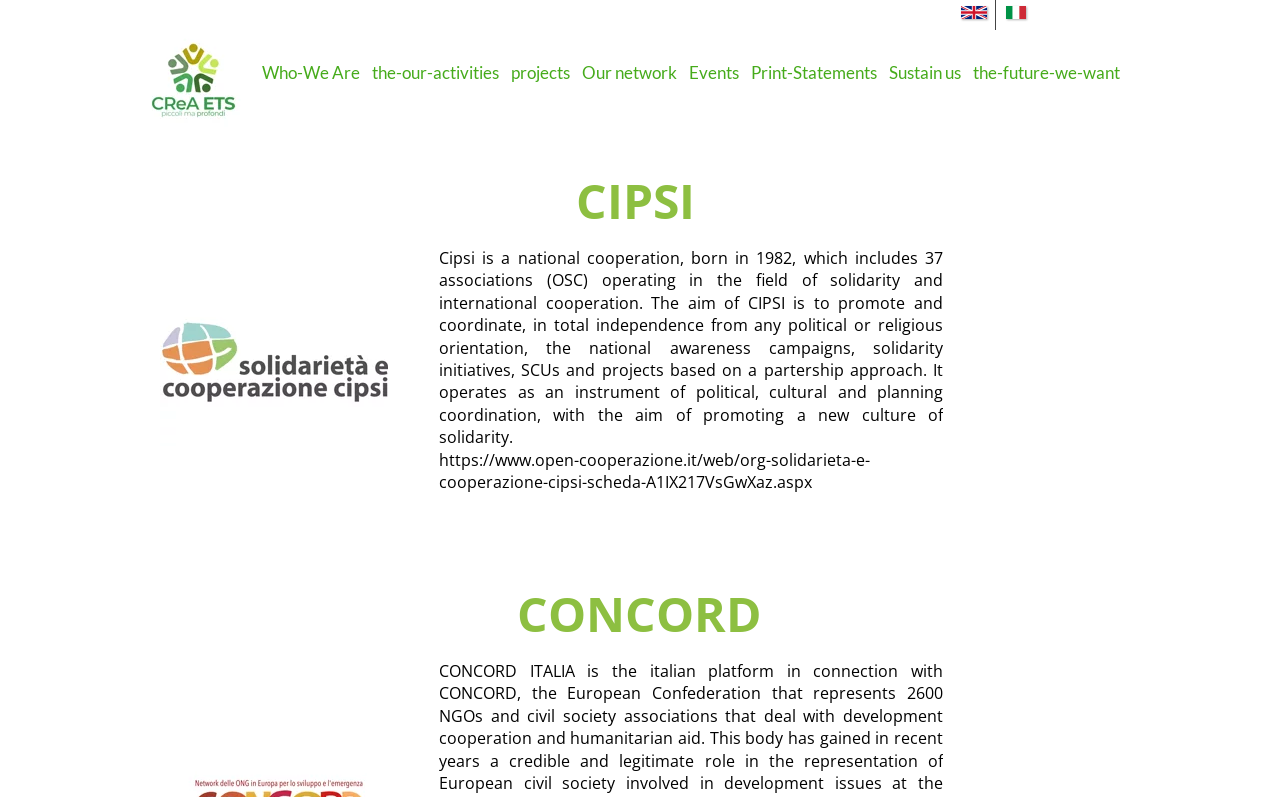Carefully examine the image and provide an in-depth answer to the question: What is the URL of the organization's profile?

I found the answer by looking at the StaticText element with the URL at coordinates [0.343, 0.563, 0.68, 0.618]. This URL is likely to be the profile page of the organization.